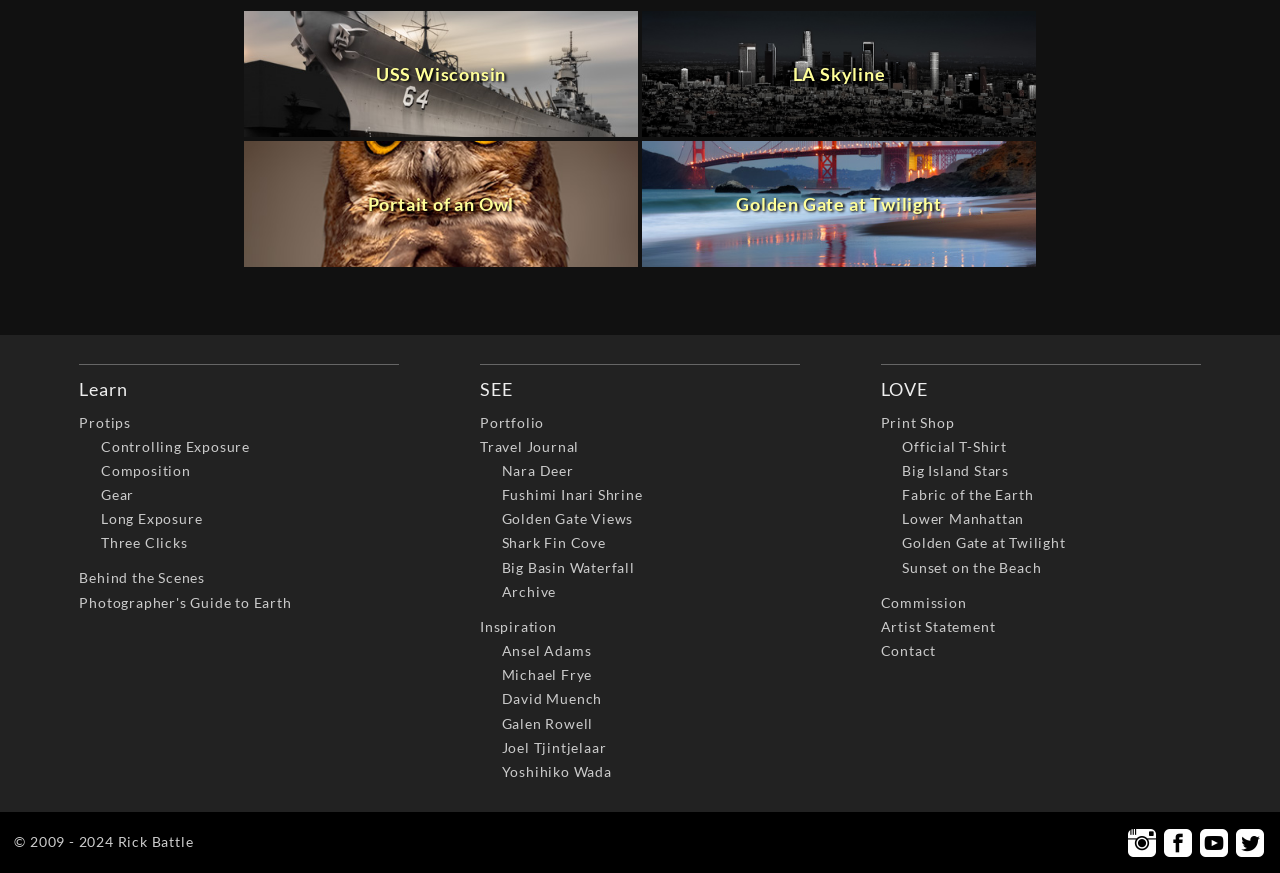Provide a one-word or short-phrase answer to the question:
What is the purpose of the 'Commission' link?

To hire the photographer